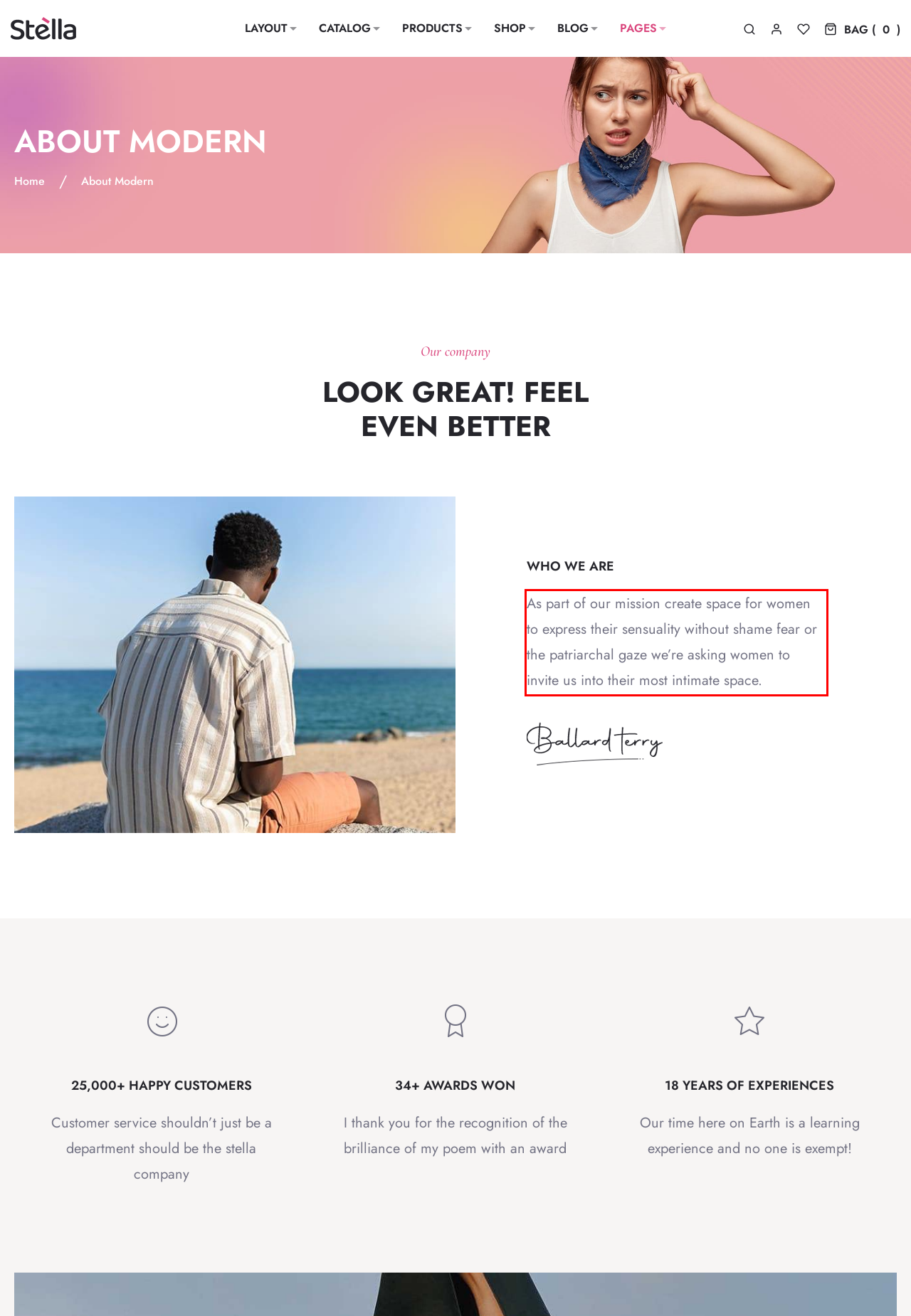By examining the provided screenshot of a webpage, recognize the text within the red bounding box and generate its text content.

As part of our mission create space for women to express their sensuality without shame fear or the patriarchal gaze we’re asking women to invite us into their most intimate space.